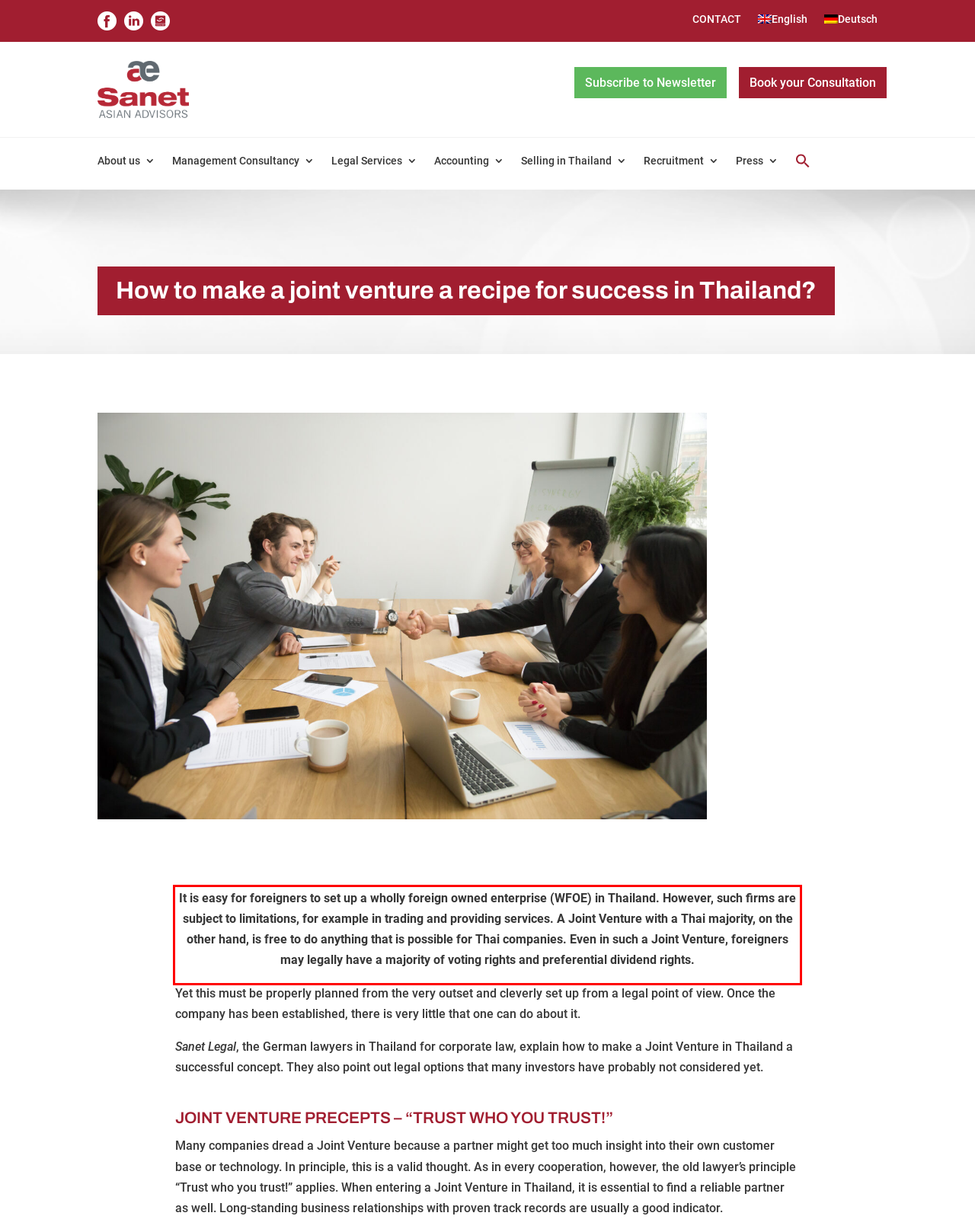Using the provided screenshot of a webpage, recognize and generate the text found within the red rectangle bounding box.

It is easy for foreigners to set up a wholly foreign owned enterprise (WFOE) in Thailand. However, such firms are subject to limitations, for example in trading and providing services. A Joint Venture with a Thai majority, on the other hand, is free to do anything that is possible for Thai companies. Even in such a Joint Venture, foreigners may legally have a majority of voting rights and preferential dividend rights.